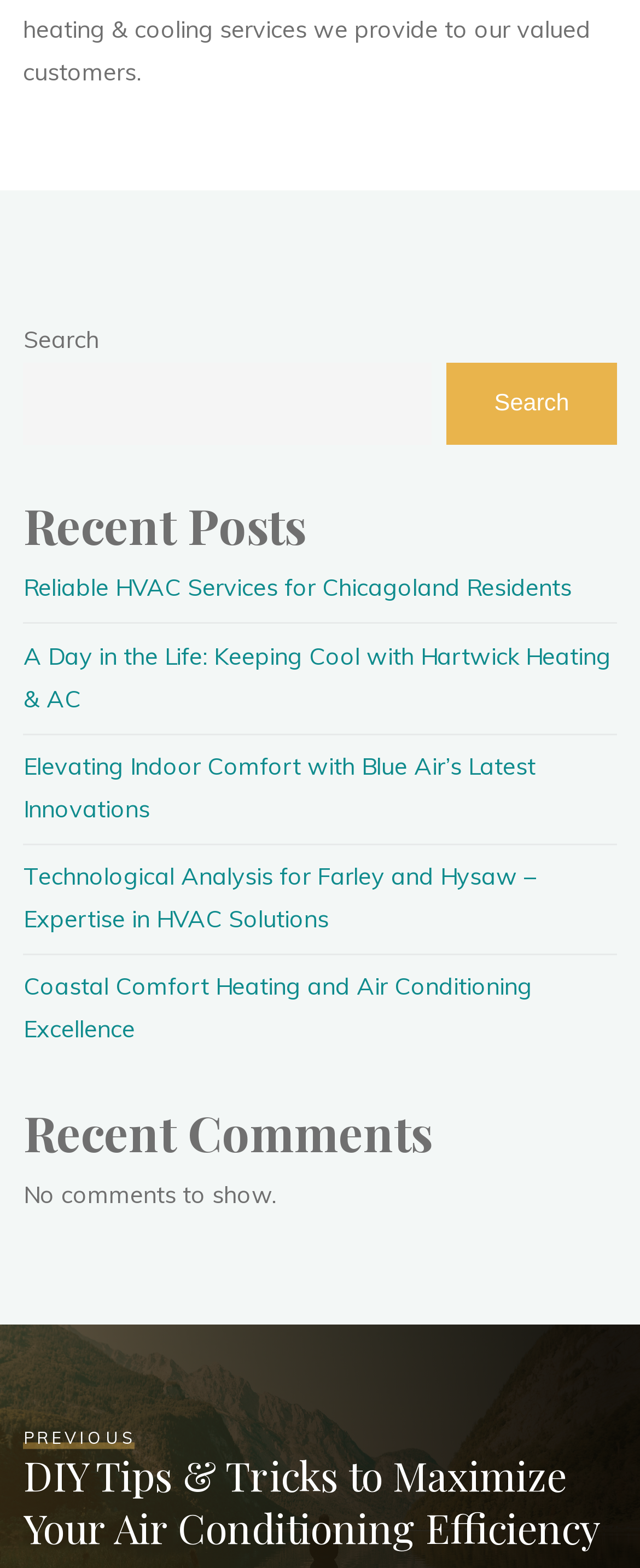Find and provide the bounding box coordinates for the UI element described with: "Search".

[0.698, 0.232, 0.963, 0.284]